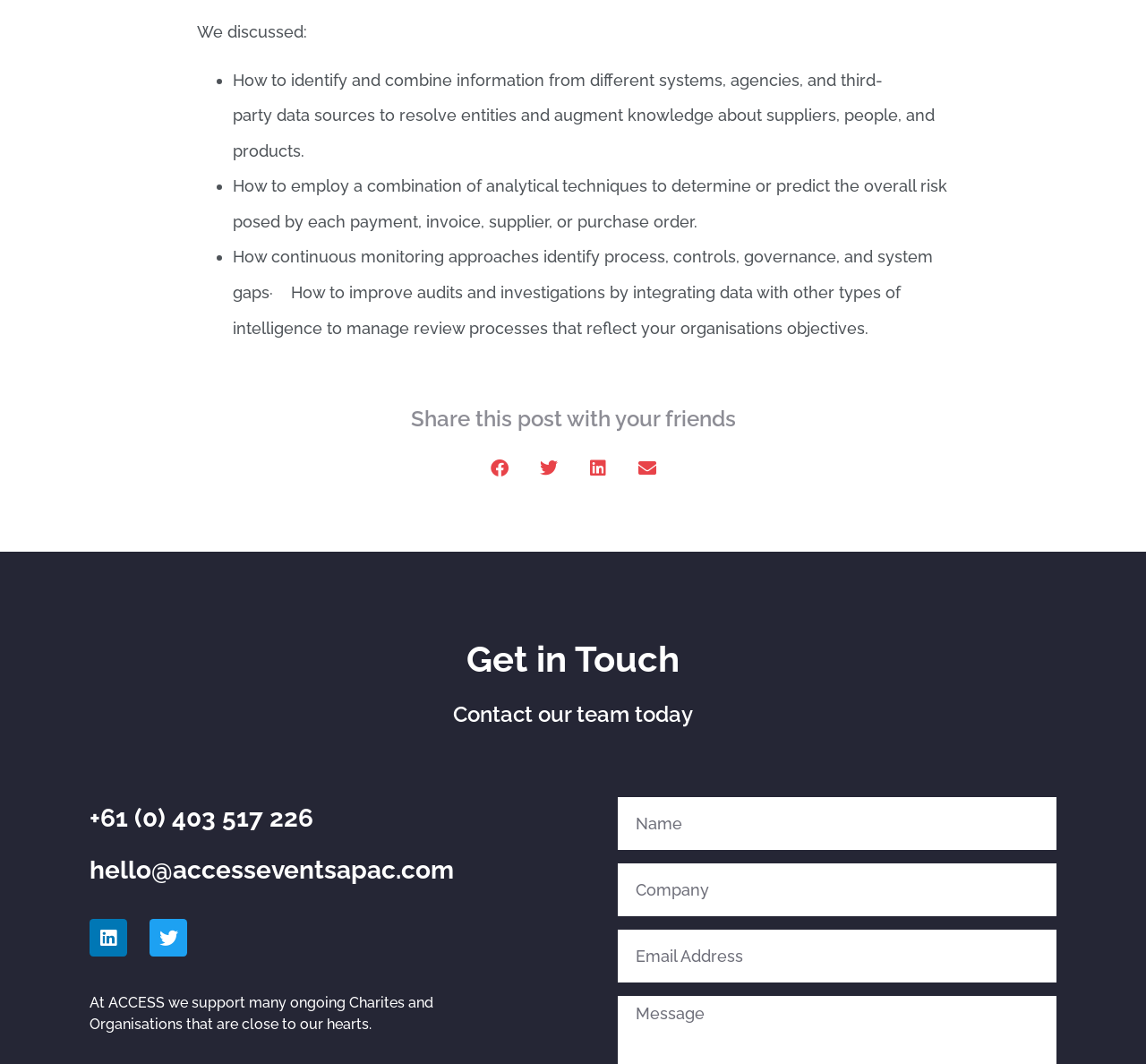Find the bounding box coordinates for the area that should be clicked to accomplish the instruction: "Send an email to hello@accesseventsapac.com".

[0.078, 0.804, 0.396, 0.832]